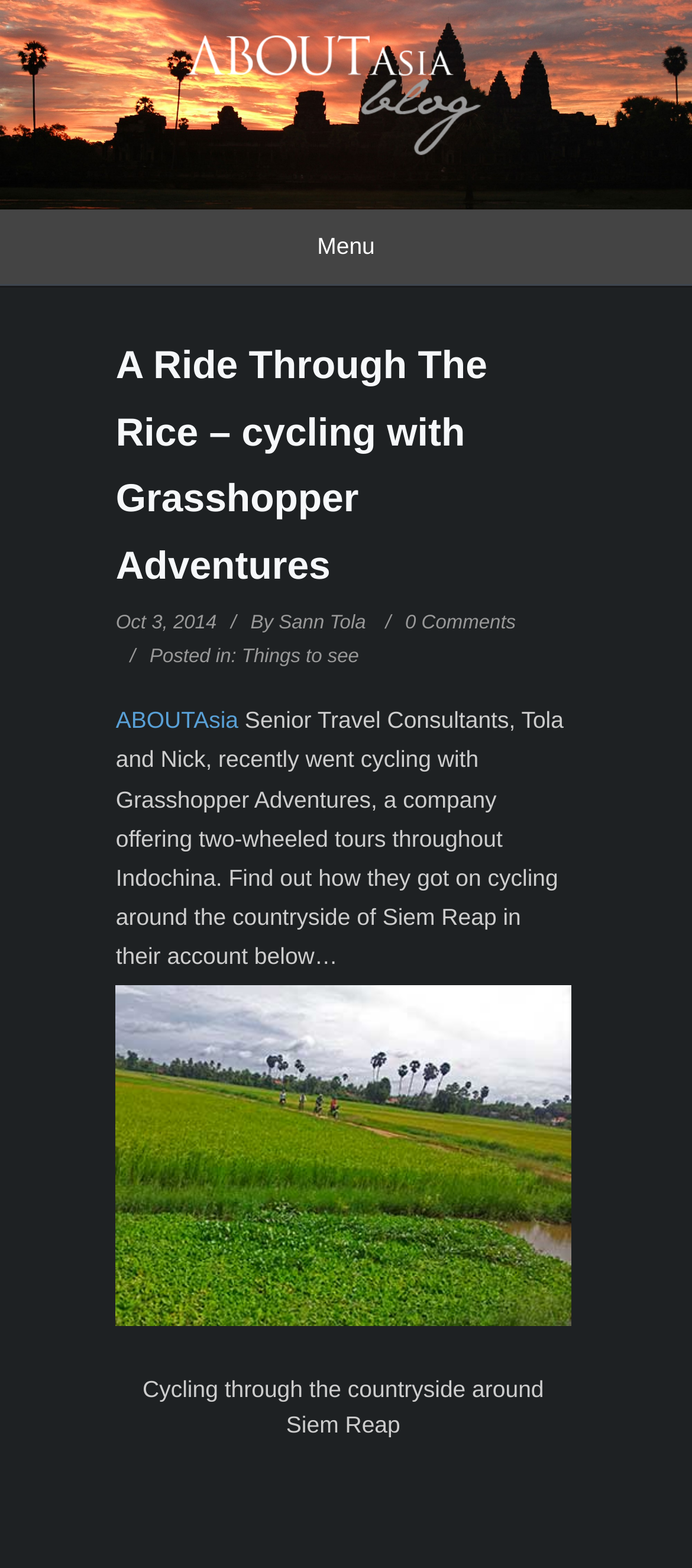Identify the bounding box coordinates for the UI element described by the following text: "Copyright statement". Provide the coordinates as four float numbers between 0 and 1, in the format [left, top, right, bottom].

None